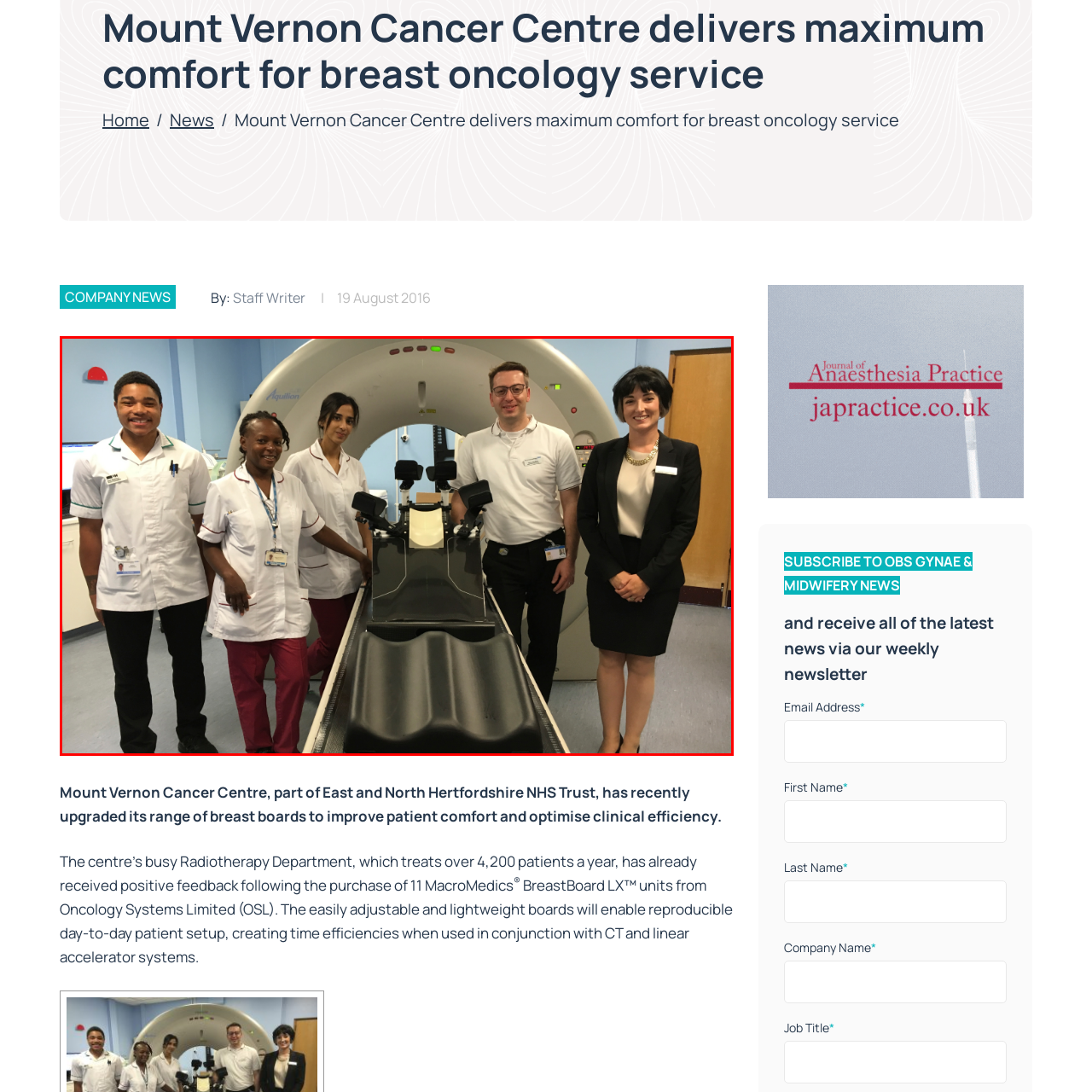How many healthcare professionals are in the image?
Direct your attention to the image marked by the red bounding box and answer the question with a single word or phrase.

Four